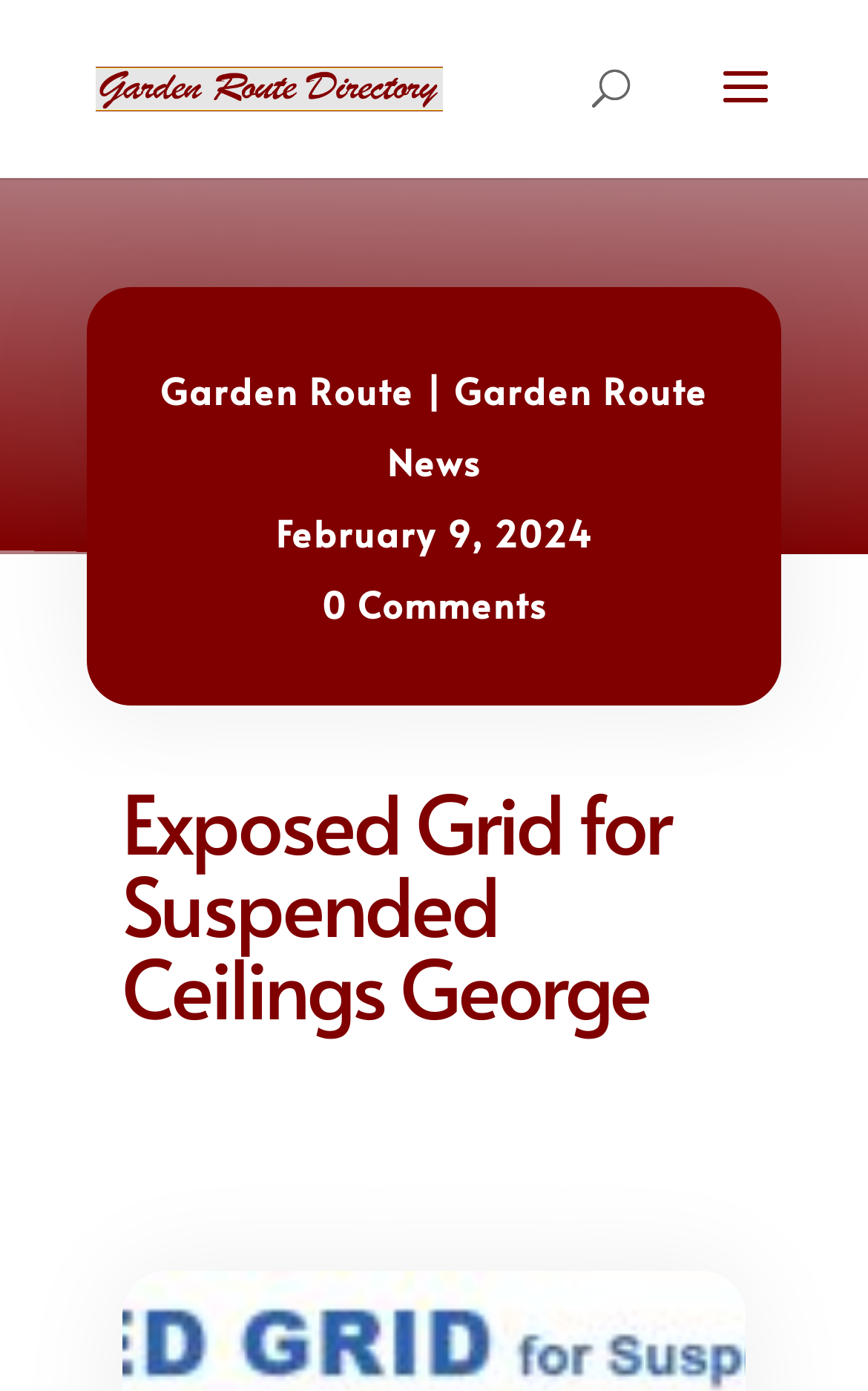How many links are there in the top section?
Please respond to the question thoroughly and include all relevant details.

I counted the number of link elements in the top section of the webpage, which are 'Garden Route Directory', 'Garden Route', and 'Garden Route News'.